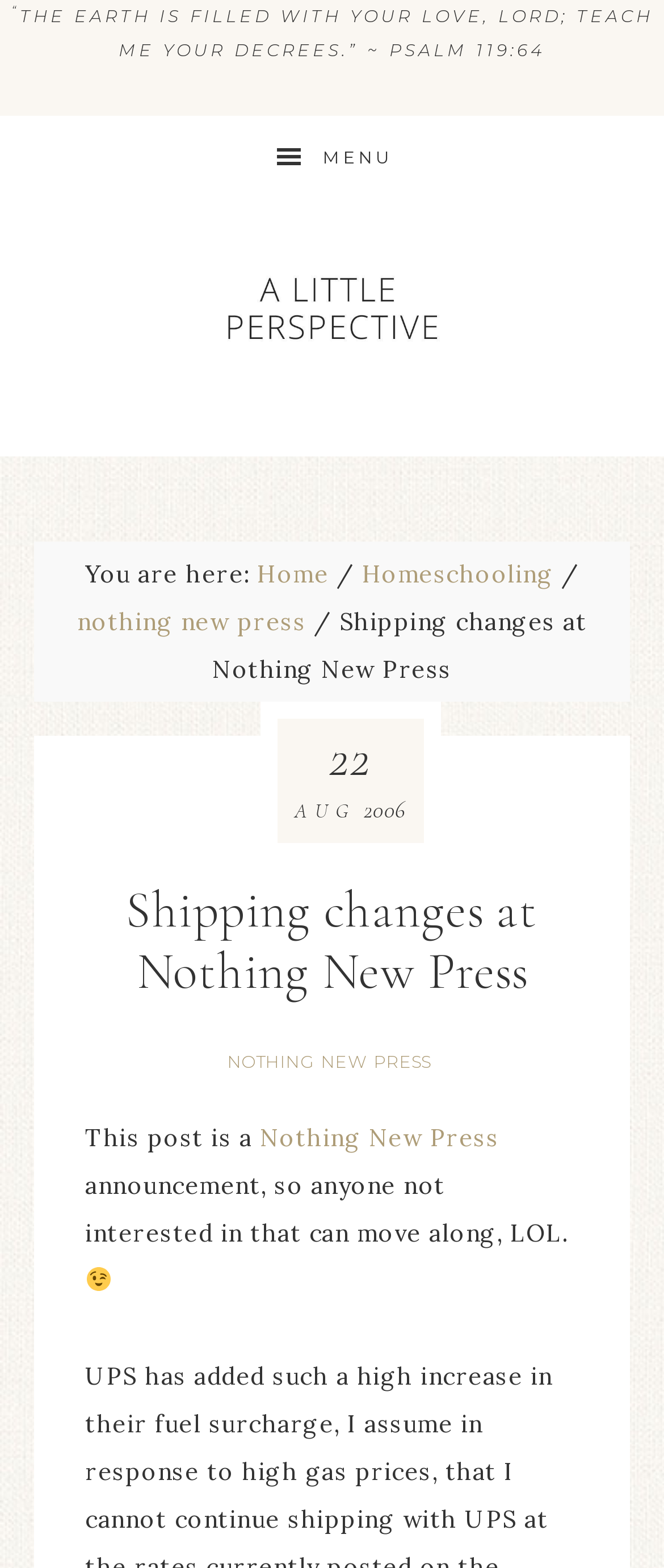What is the date of the post?
Based on the image, respond with a single word or phrase.

AUG 22, 2006